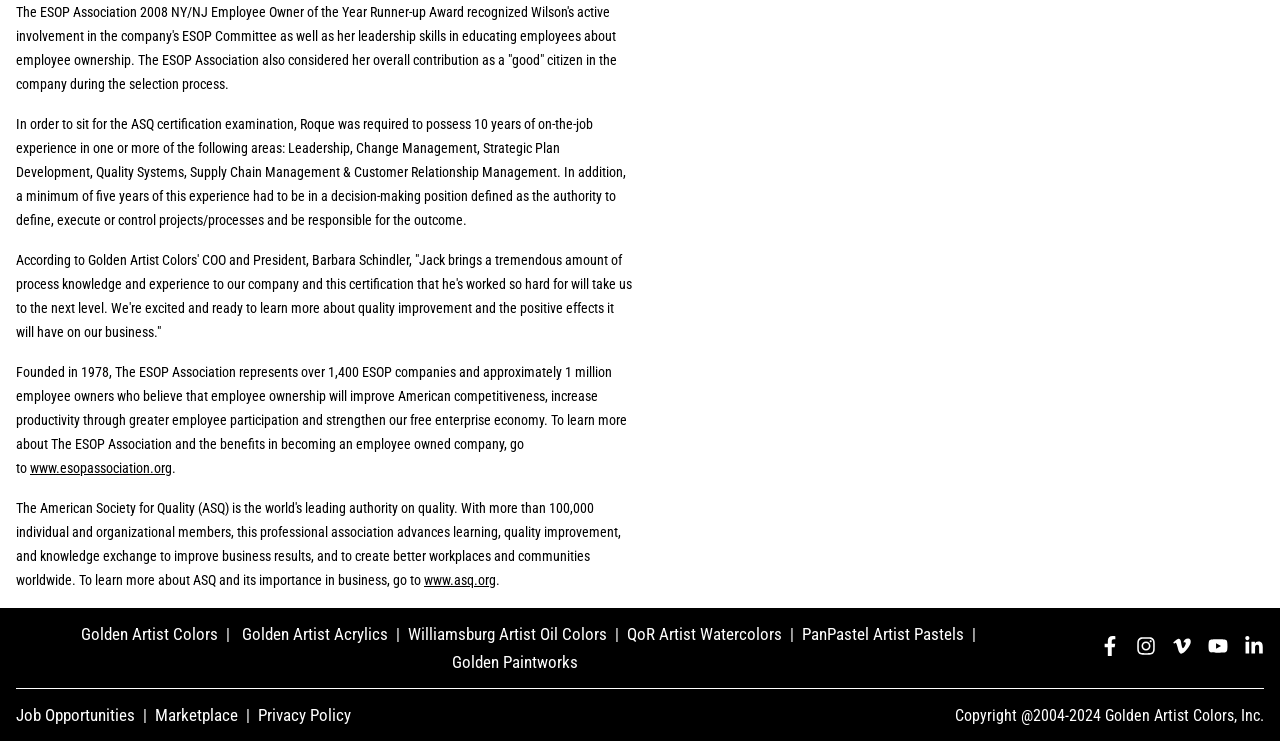Provide the bounding box coordinates for the UI element that is described by this text: "PanPastel Artist Pastels". The coordinates should be in the form of four float numbers between 0 and 1: [left, top, right, bottom].

[0.627, 0.842, 0.763, 0.869]